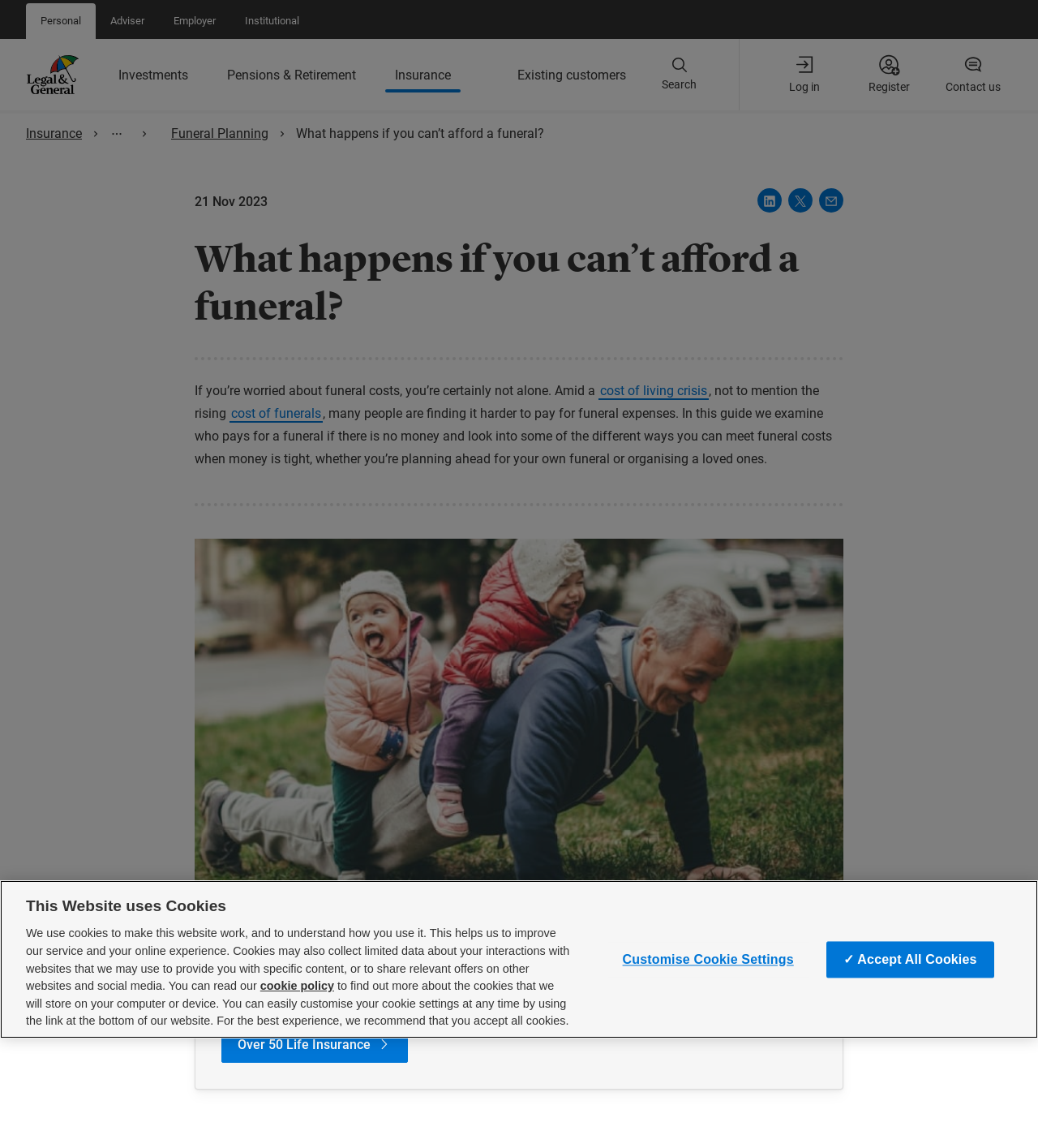Please find and report the bounding box coordinates of the element to click in order to perform the following action: "Log in". The coordinates should be expressed as four float numbers between 0 and 1, in the format [left, top, right, bottom].

[0.738, 0.041, 0.812, 0.089]